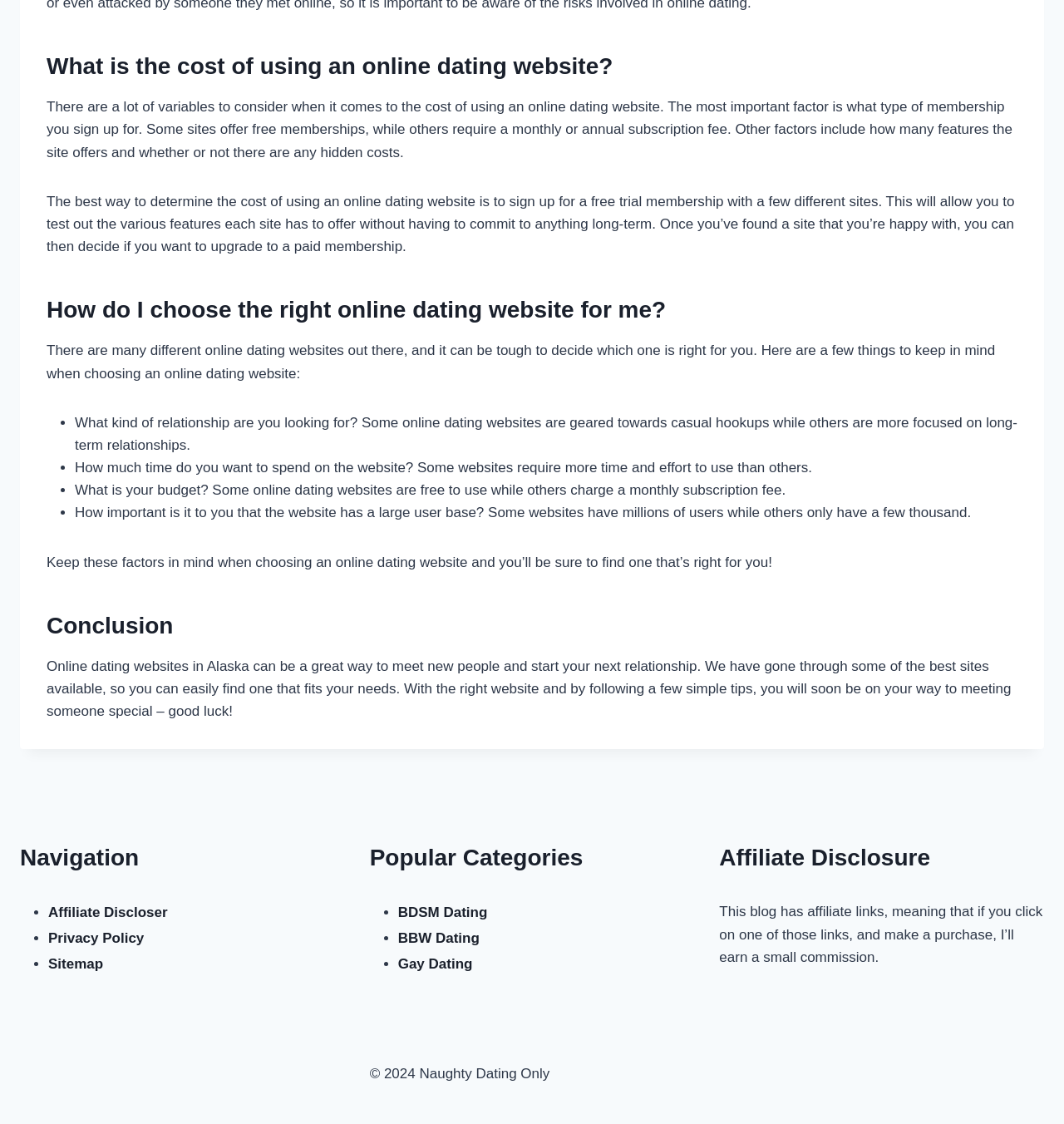Please answer the following question using a single word or phrase: 
What is the purpose of signing up for a free trial membership?

To test features